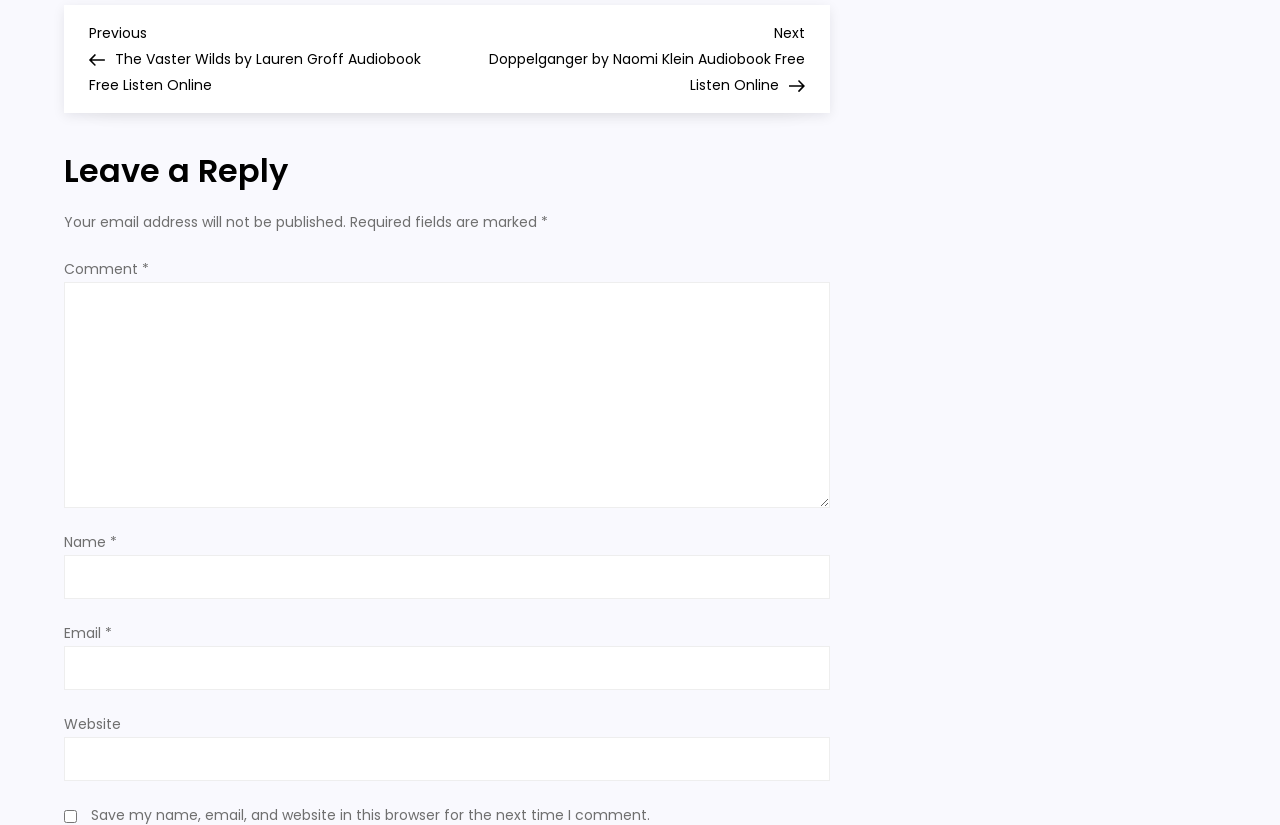What is the default state of the 'Save my name, email, and website' checkbox?
Please answer the question with a detailed and comprehensive explanation.

The checkbox 'Save my name, email, and website in this browser for the next time I comment' is initially unchecked, meaning that users need to manually check it if they want to save their information.